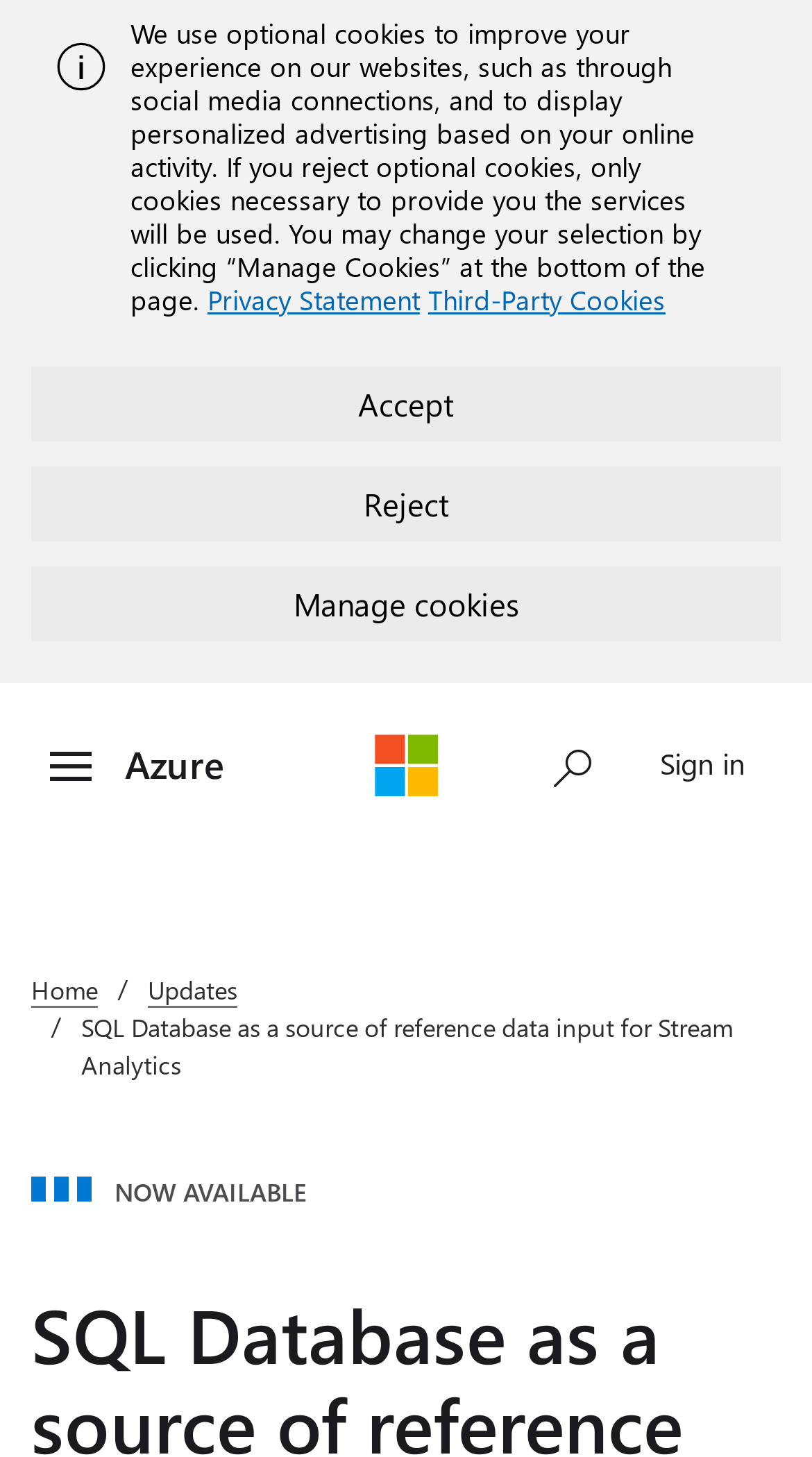Determine the bounding box coordinates for the UI element matching this description: "Updates".

[0.182, 0.667, 0.292, 0.69]